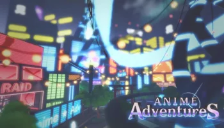What atmosphere is evoked by the scene?
Based on the image, provide your answer in one word or phrase.

Lively atmosphere